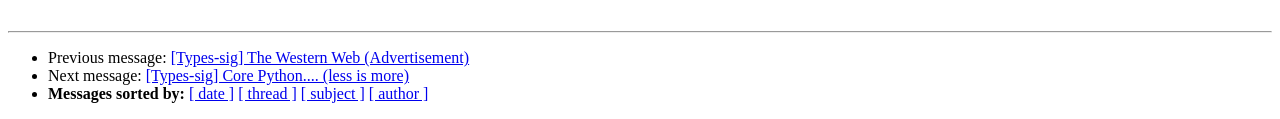What is the content of the first link?
Examine the image and give a concise answer in one word or a short phrase.

The Western Web